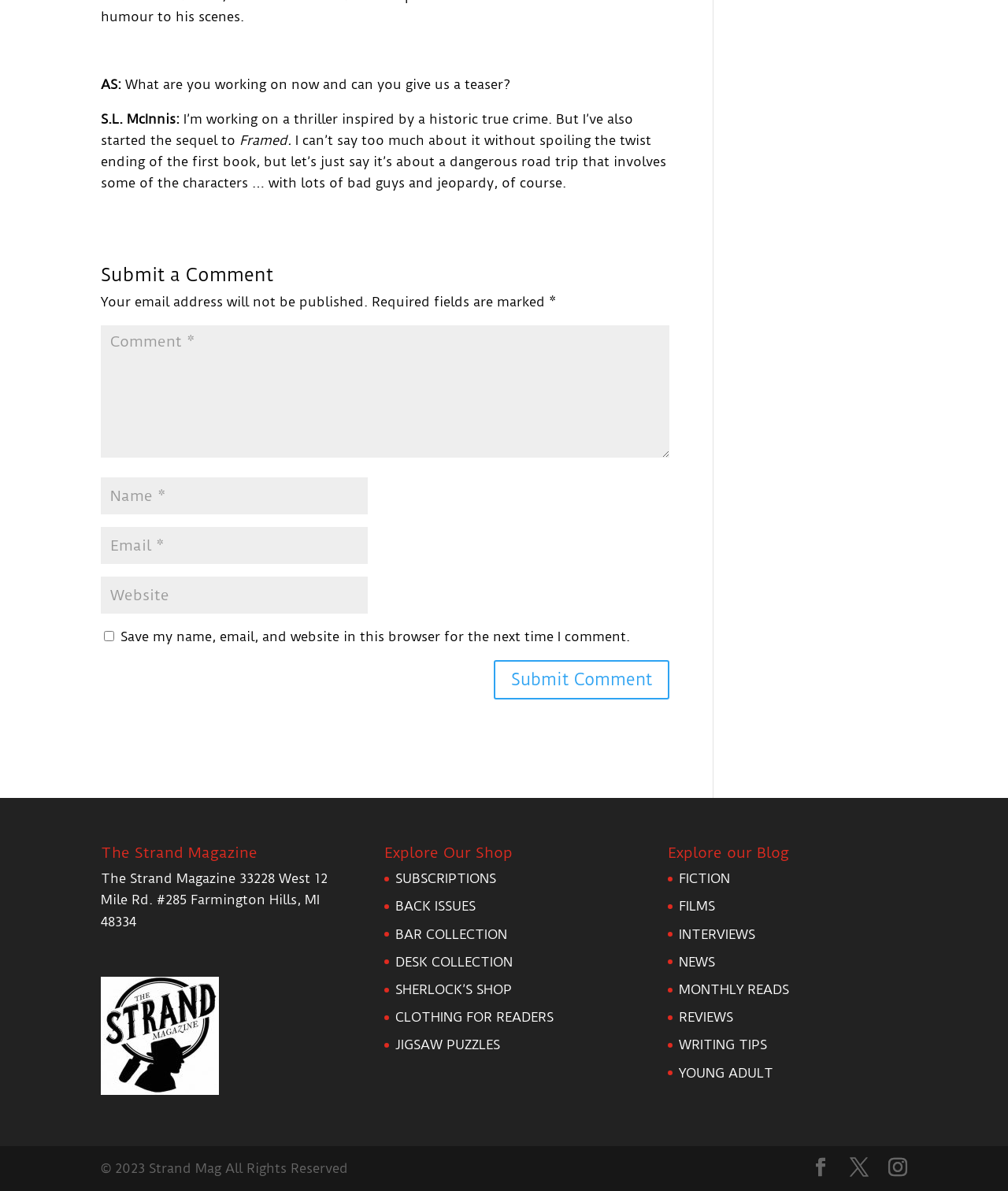Identify the bounding box of the UI component described as: "NEWS".

[0.674, 0.801, 0.71, 0.814]